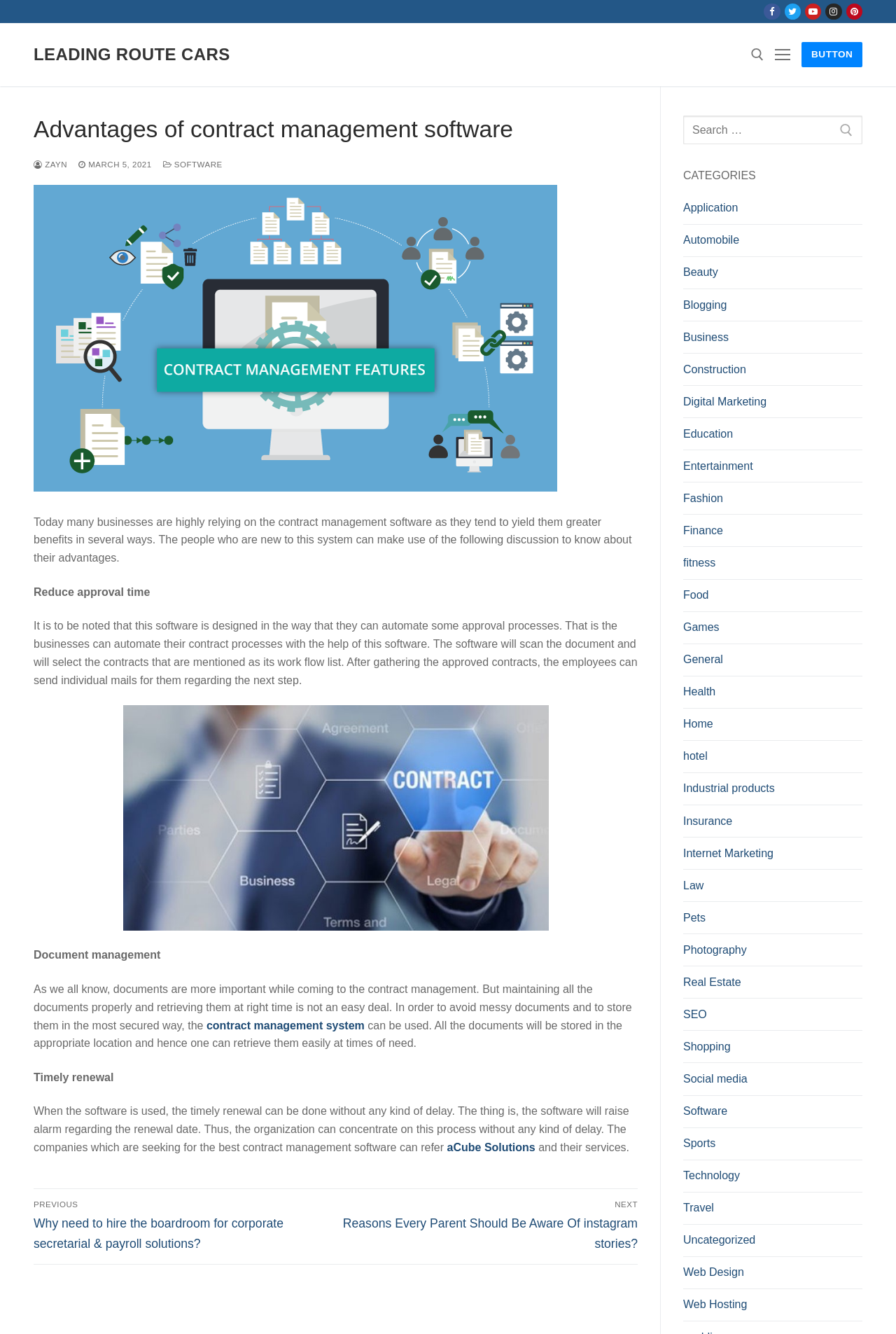What is the category of the post 'Why need to hire the boardroom for corporate secretarial & payroll solutions?'?
Using the visual information from the image, give a one-word or short-phrase answer.

Business